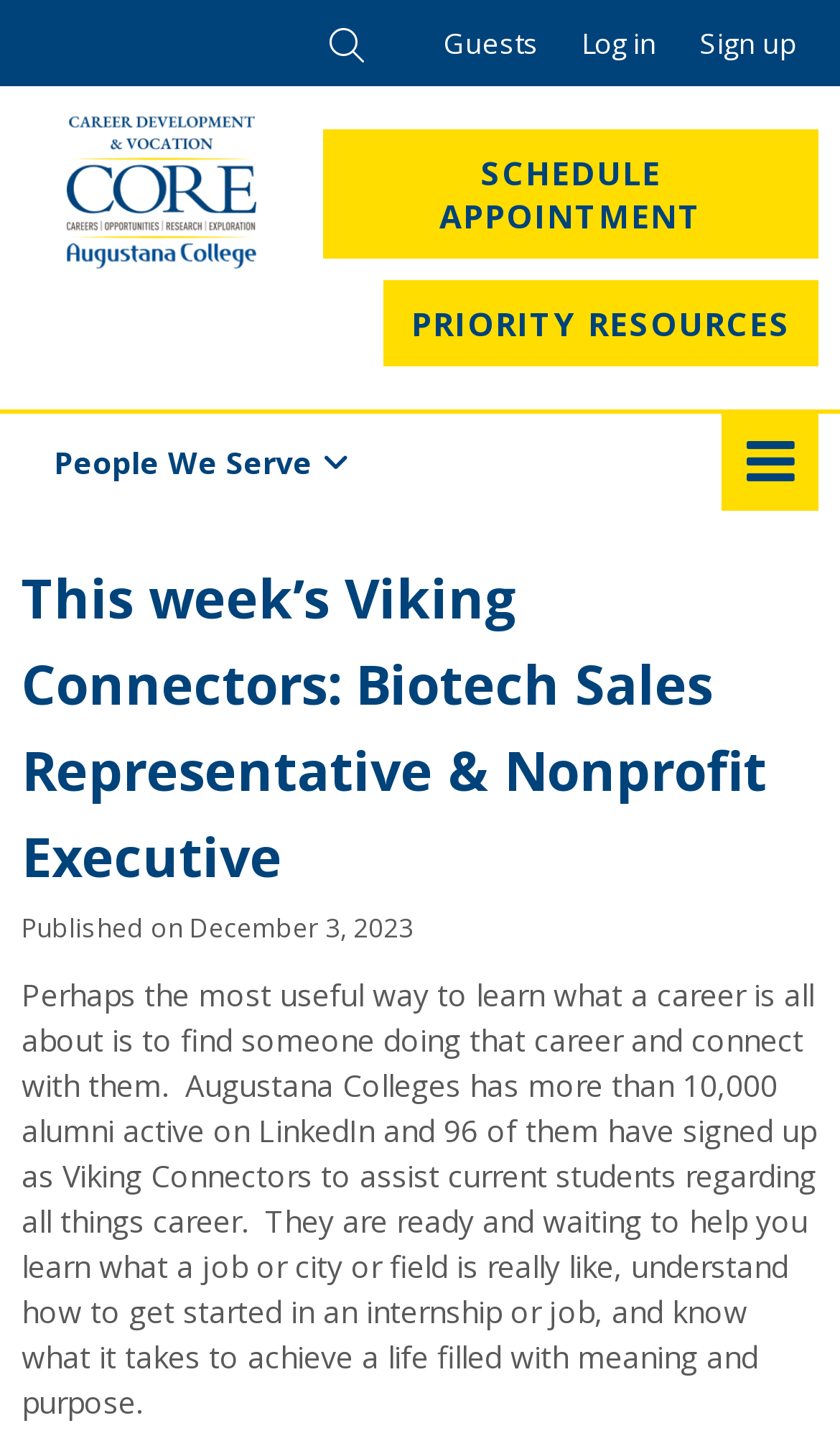Please provide the bounding box coordinates for the element that needs to be clicked to perform the following instruction: "search for keywords". The coordinates should be given as four float numbers between 0 and 1, i.e., [left, top, right, bottom].

[0.367, 0.0, 0.477, 0.06]